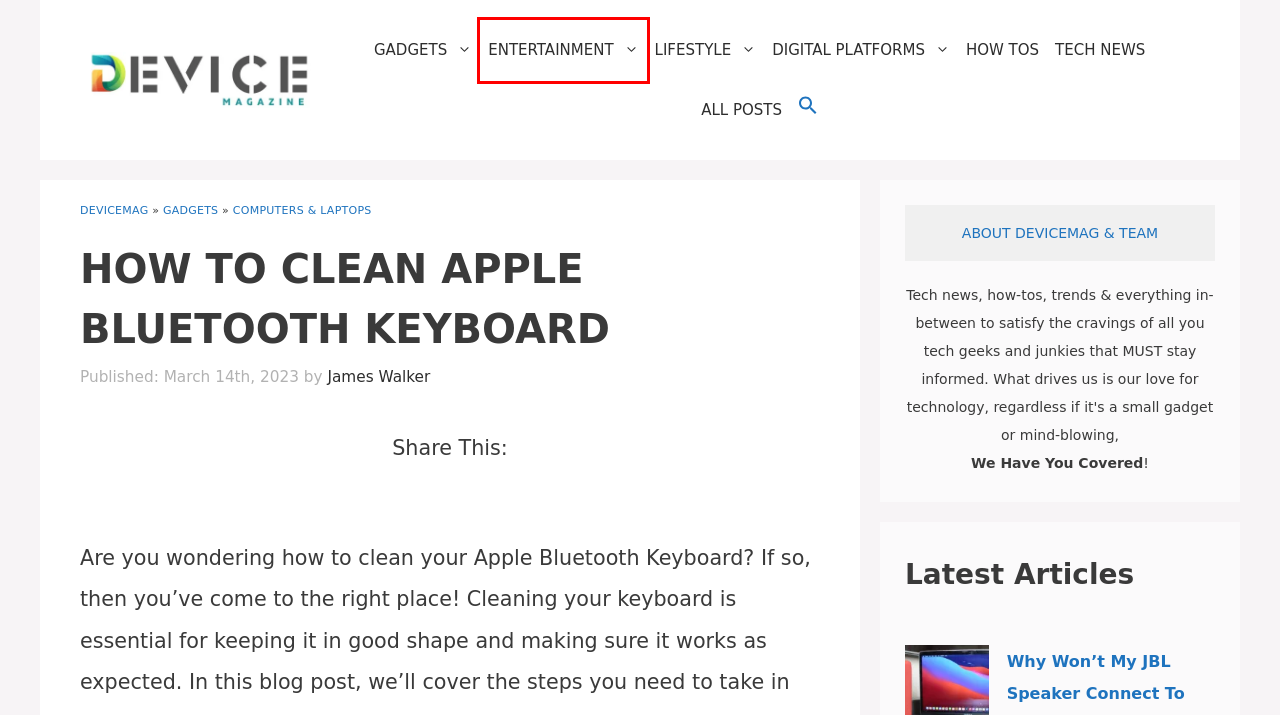You have been given a screenshot of a webpage with a red bounding box around a UI element. Select the most appropriate webpage description for the new webpage that appears after clicking the element within the red bounding box. The choices are:
A. About DeviceMAG and the Team - DeviceMAG
B. Entertainment - DeviceMAG
C. Digital Platforms - DeviceMAG
D. Tech News - DeviceMAG
E. posts - DeviceMAG
F. WELCOME - DeviceMAG
G. How Tos - DeviceMAG
H. Gadgets - DeviceMAG

B